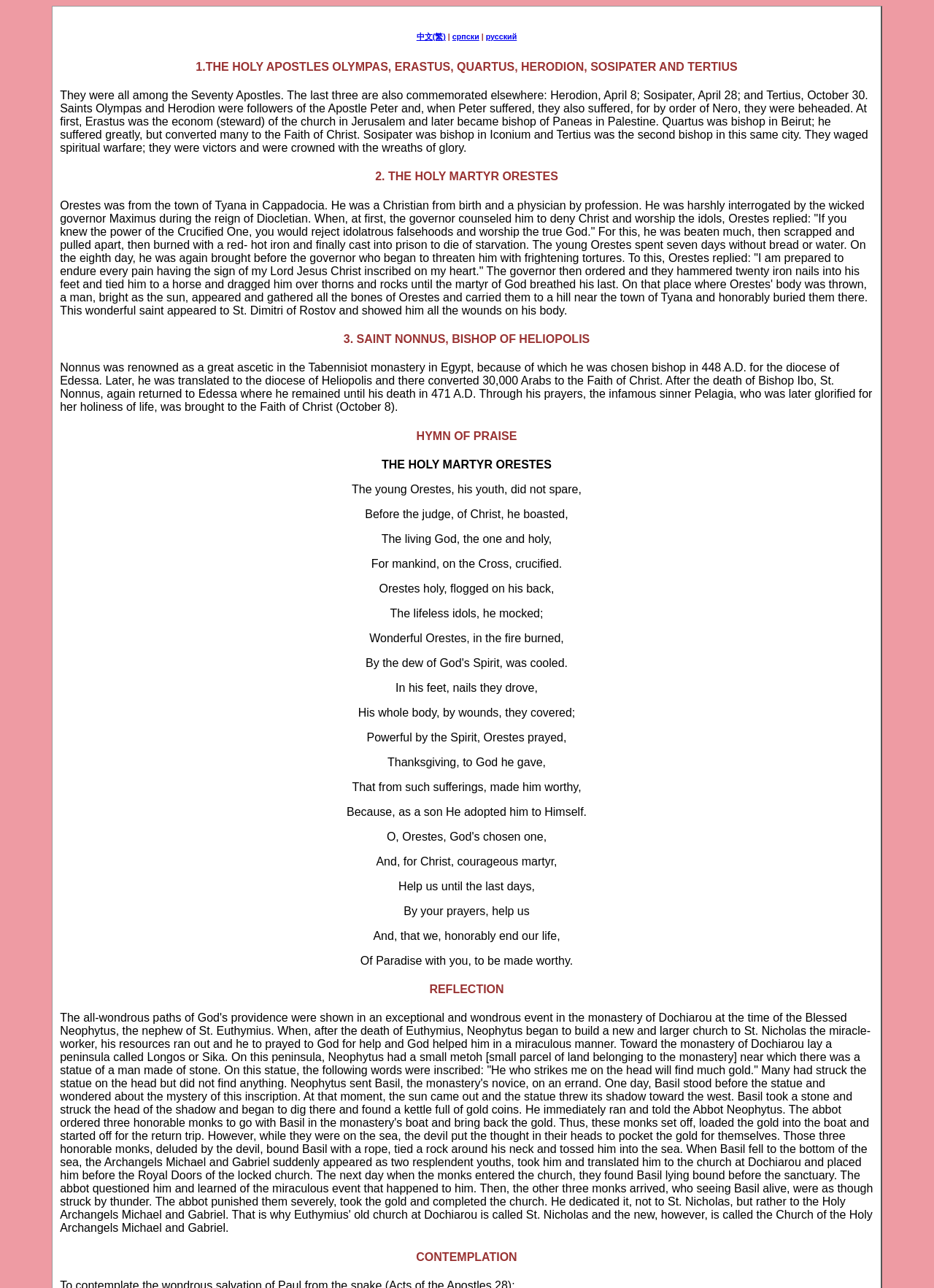Provide a thorough description of the webpage you see.

This webpage appears to be a daily devotional or spiritual reading page, with a focus on Orthodox Christianity. At the top of the page, there is a heading with links to different language options, including Chinese, Serbian, and Russian. 

Below this, there are three main sections, each with a heading and a corresponding passage of text. The first section is about the Holy Apostles Olympas, Erastus, Quartus, Herodion, Sosipater, and Tertius, and describes their lives and martyrdom. The second section is about the Holy Martyr Orestes, who was a physician and a Christian from birth, and was brutally tortured and killed for his faith. The third section is about Saint Nonnus, Bishop of Heliopolis, who was a renowned ascetic and converted many Arabs to Christianity.

Following these sections, there is a hymn of praise to the Holy Martyr Orestes, which is a poetic tribute to his bravery and faith. The hymn is divided into several stanzas, each with a few lines of text.

At the bottom of the page, there are two more sections. The first is a reflection on the providence of God, which tells the story of a miraculous event in a monastery where a novice found a kettle of gold coins. The second section is a contemplation, but its content is not provided.

Throughout the page, the text is organized in a clear and readable manner, with headings and sections that help to distinguish between different topics and themes.